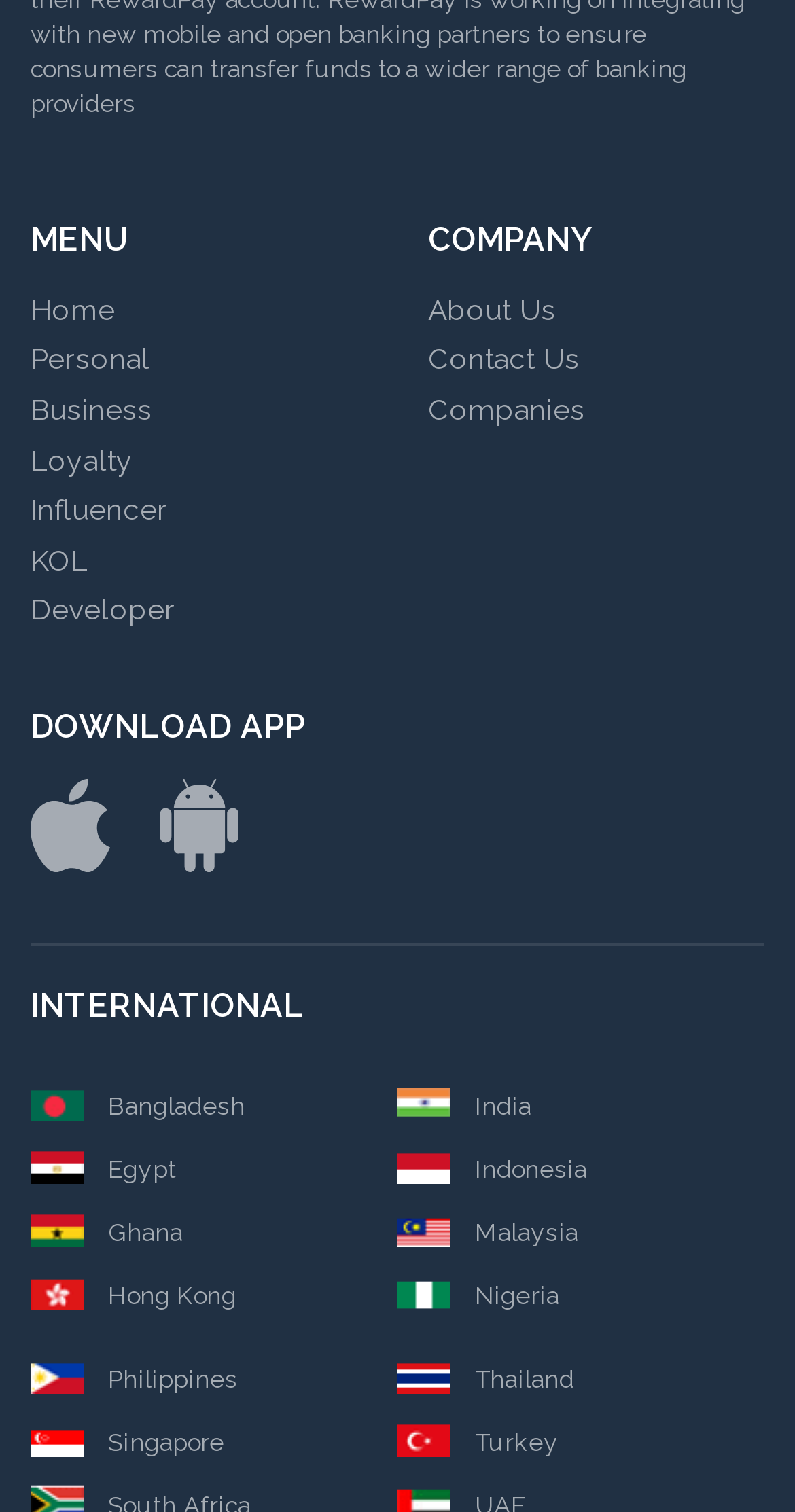Locate the bounding box coordinates of the area that needs to be clicked to fulfill the following instruction: "learn about the company". The coordinates should be in the format of four float numbers between 0 and 1, namely [left, top, right, bottom].

[0.538, 0.194, 0.699, 0.215]